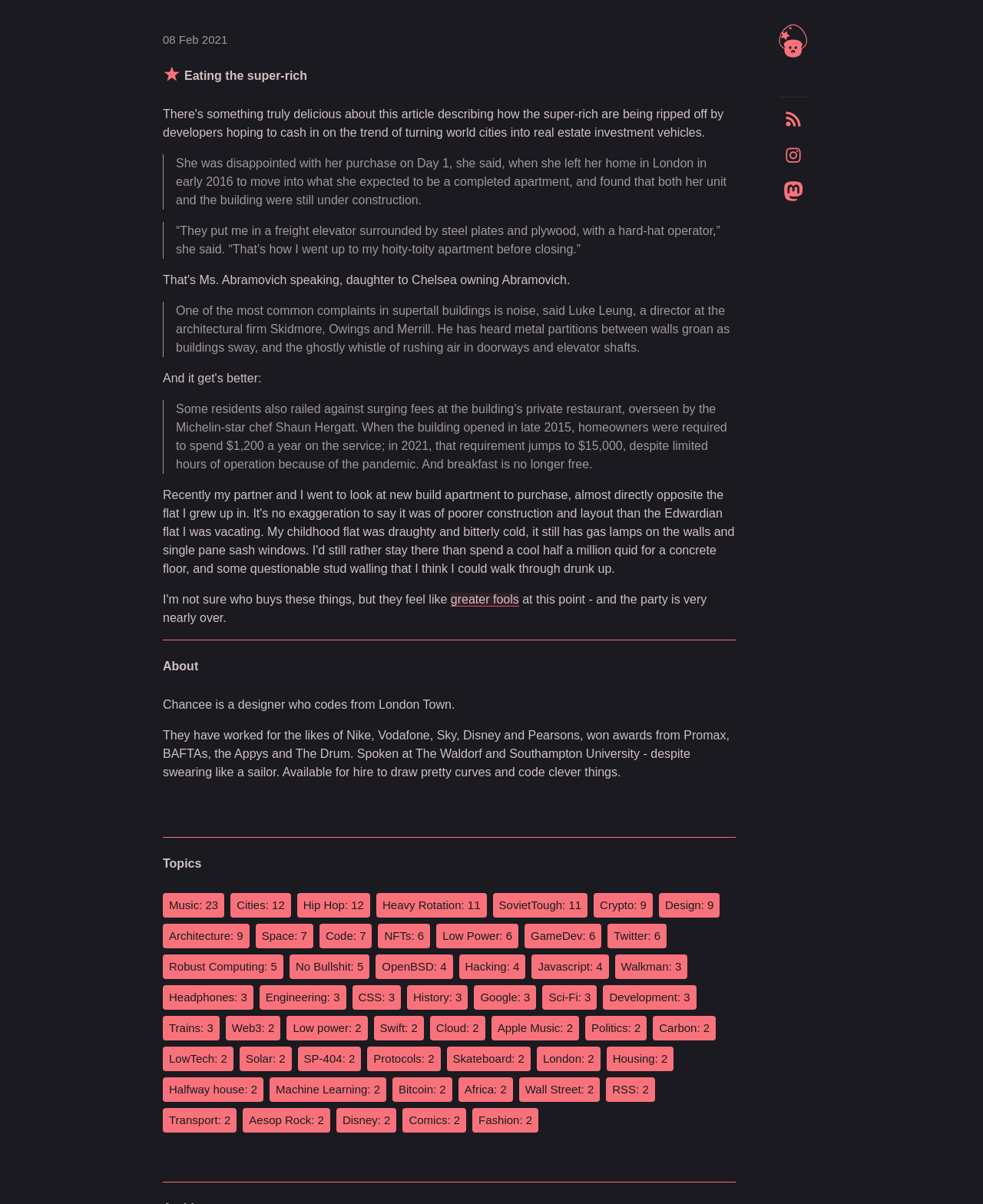How many awards has the author won?
Please provide a detailed and comprehensive answer to the question.

The 'About' section mentions that the author has won awards from Promax, BAFTAs, the Appys, and The Drum, indicating that the author has won multiple awards.